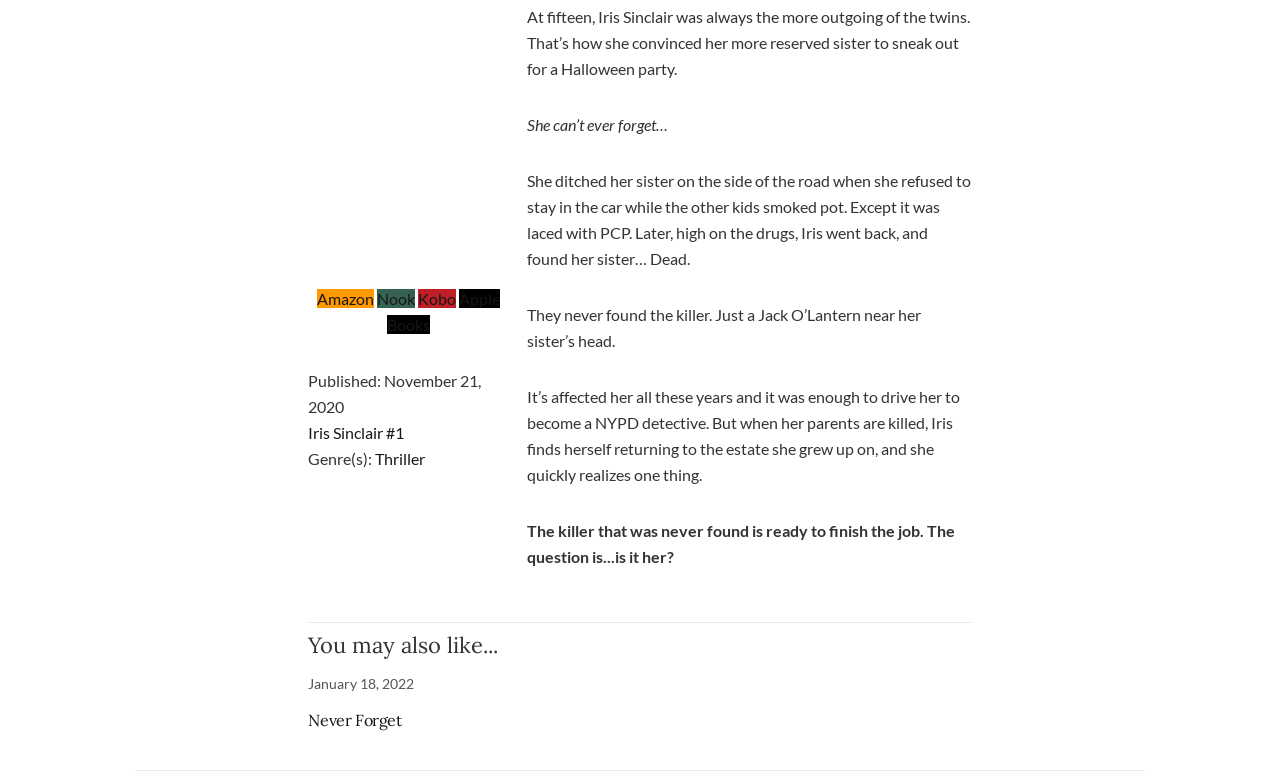What is the genre of the book?
Provide a thorough and detailed answer to the question.

The genre of the book can be found in the text 'Genre(s):' followed by a link 'Thriller', indicating that the book belongs to the thriller genre.